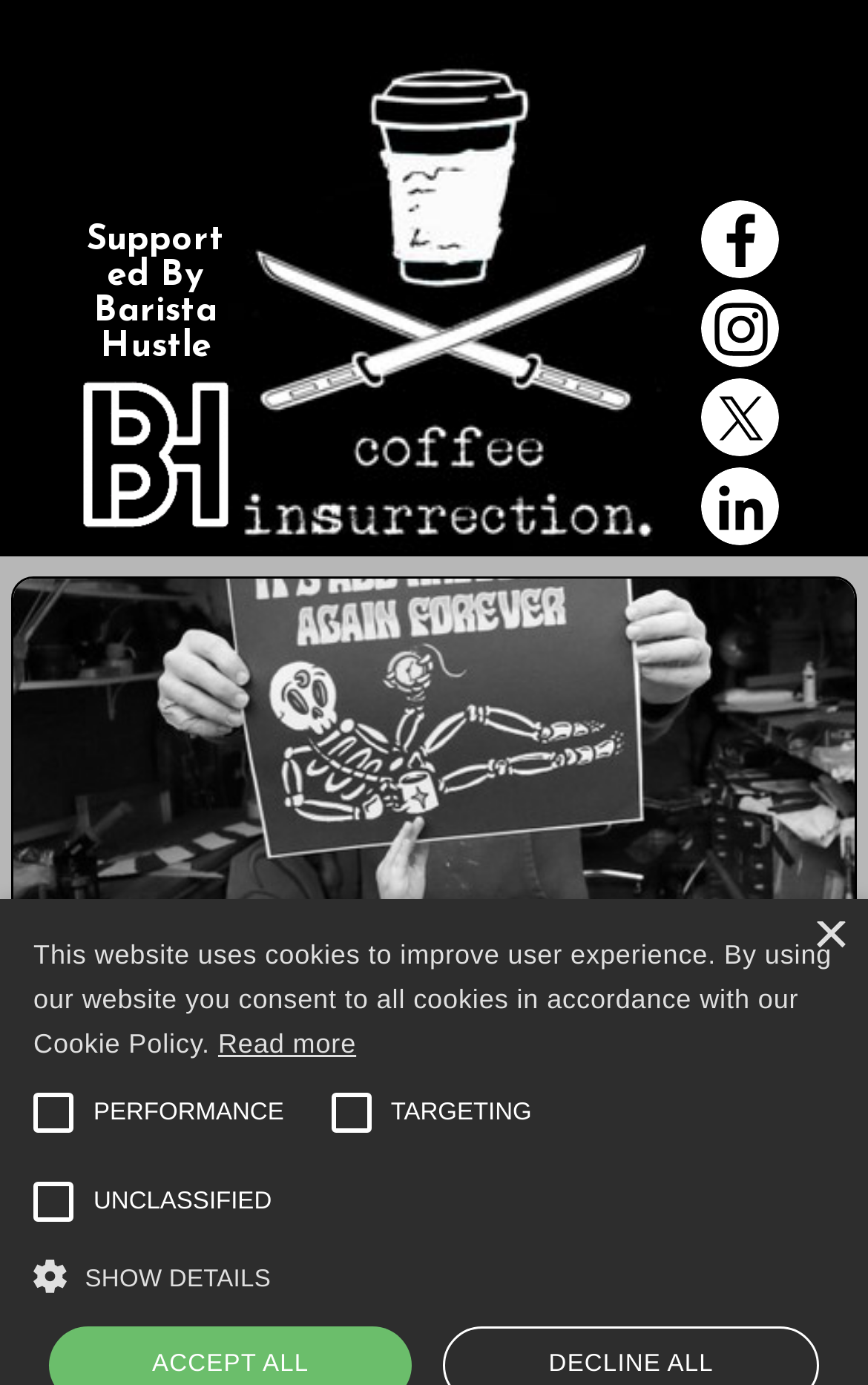Determine the bounding box coordinates for the area you should click to complete the following instruction: "Show details".

[0.038, 0.904, 0.962, 0.933]